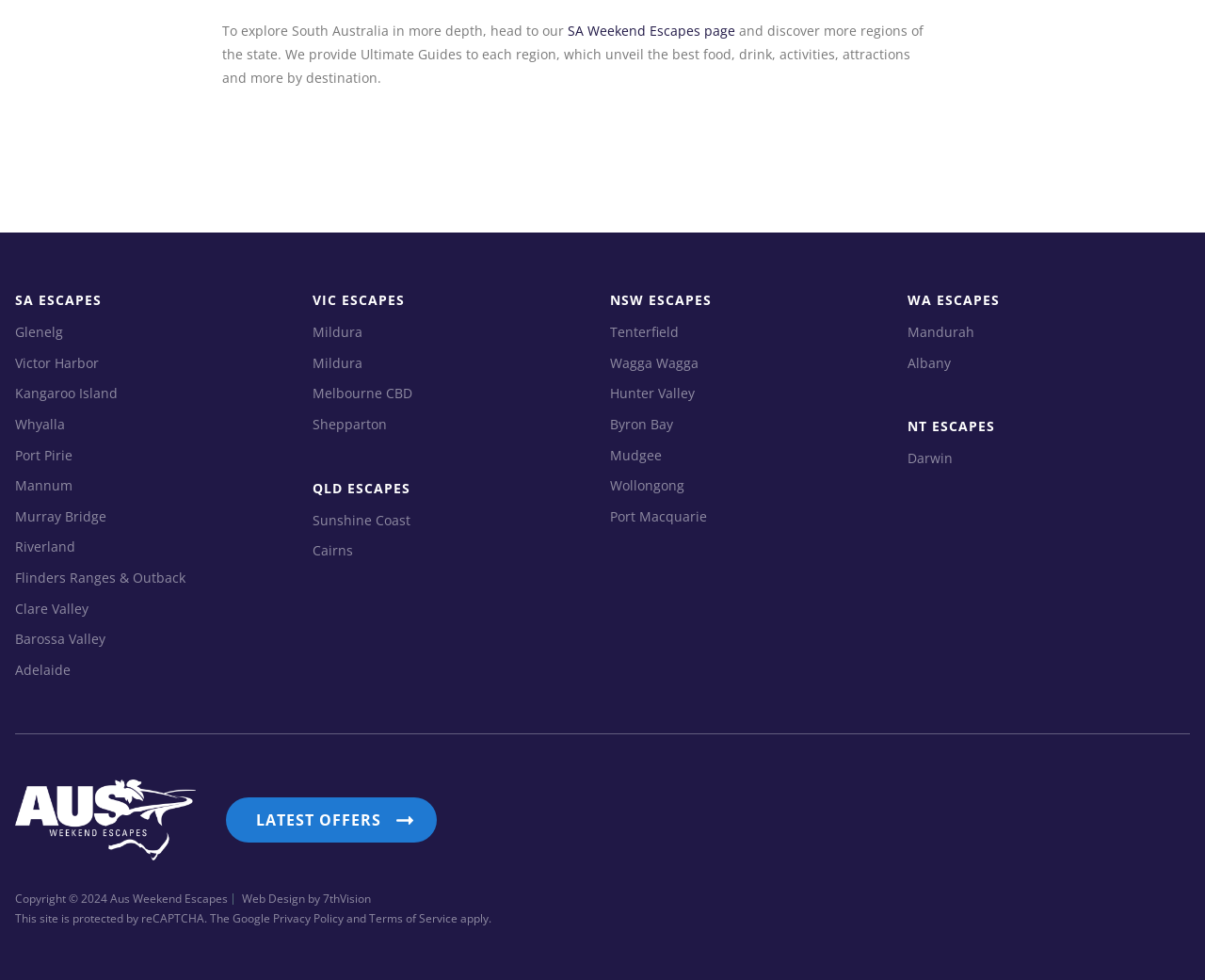Based on what you see in the screenshot, provide a thorough answer to this question: What is the name of the website's copyright holder?

The copyright information at the bottom of the webpage states 'Copyright © 2024 Aus Weekend Escapes', which indicates that Aus Weekend Escapes is the copyright holder of the website.